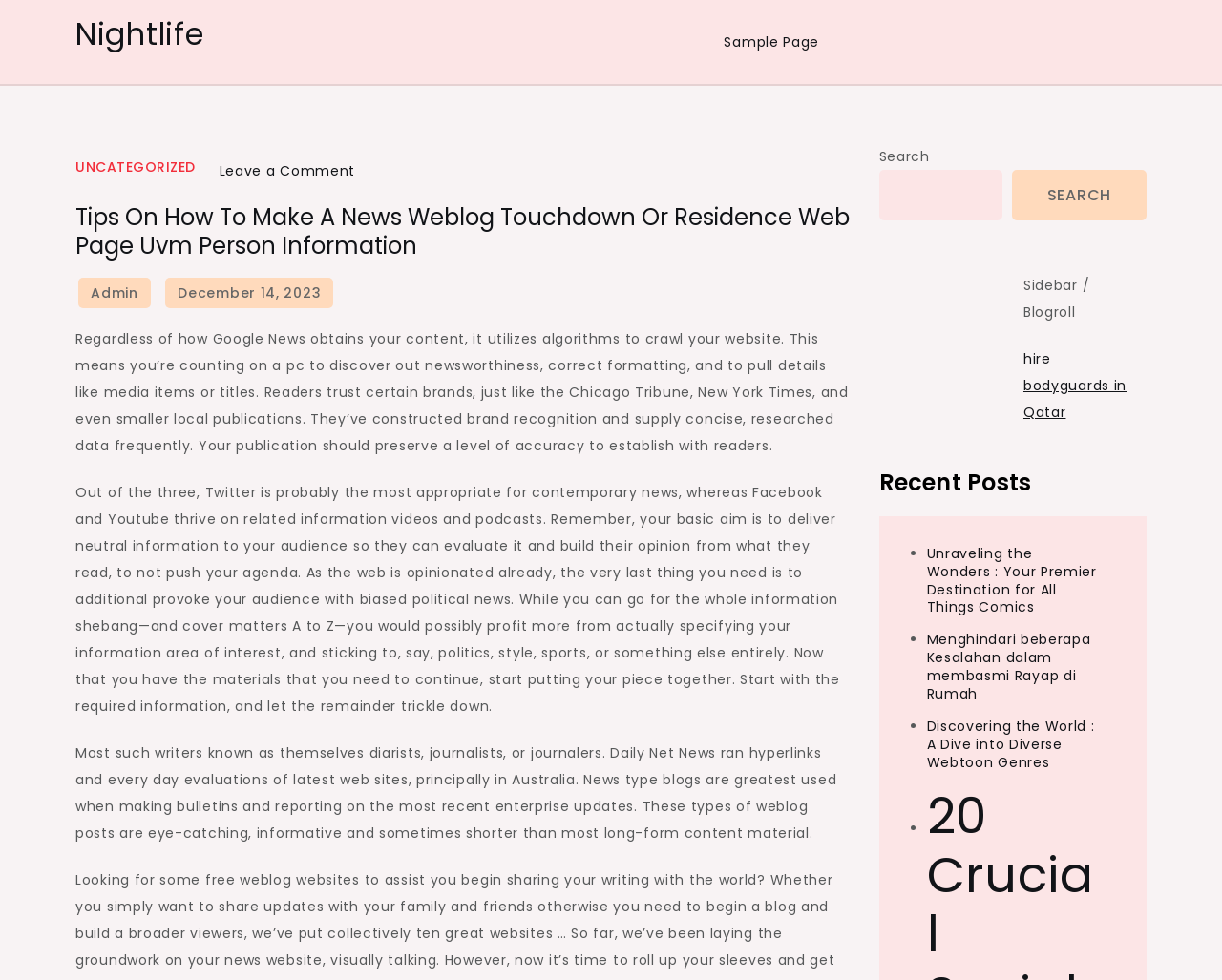Is there a search function on the webpage?
Based on the image content, provide your answer in one word or a short phrase.

Yes